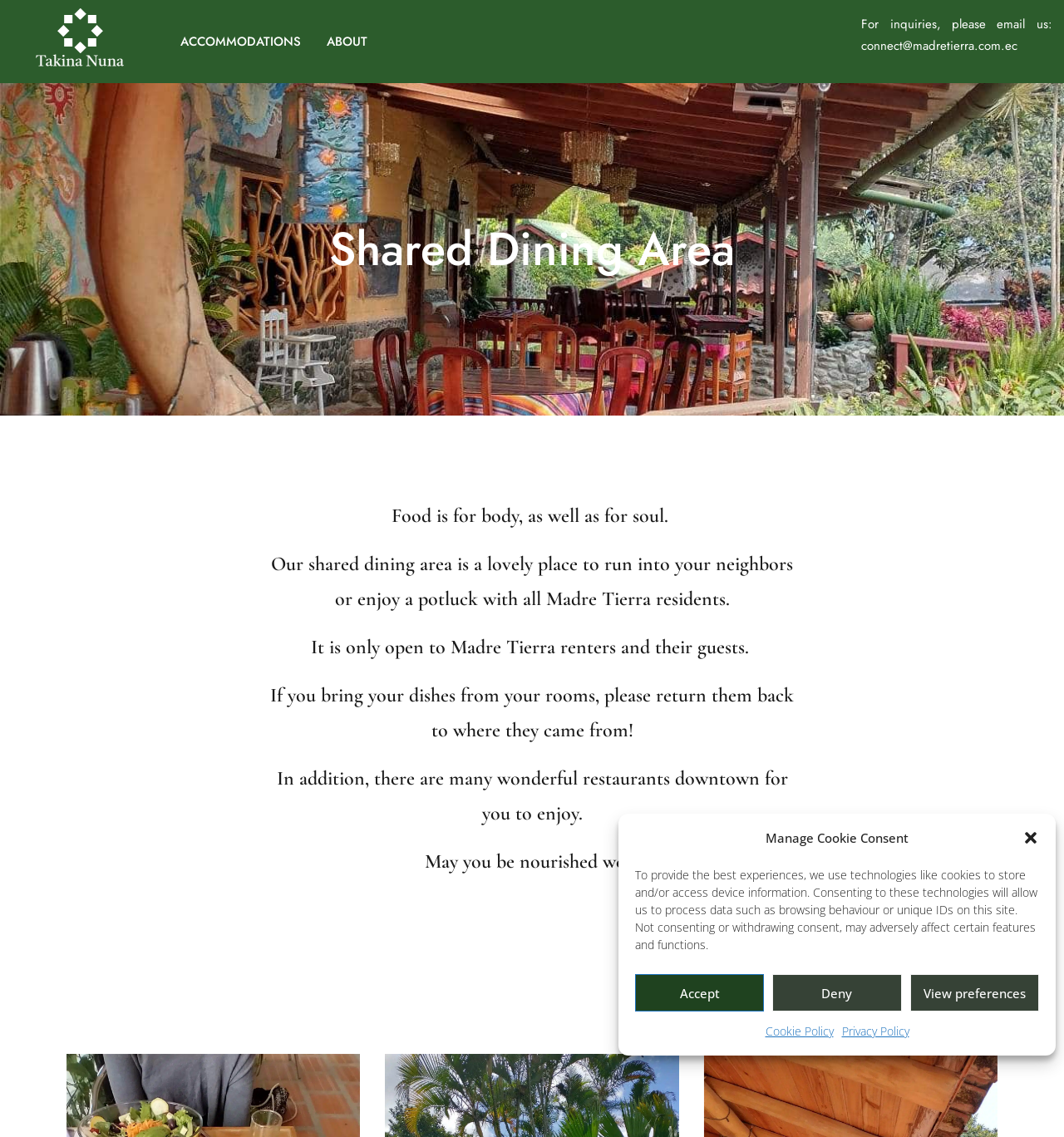Specify the bounding box coordinates of the area that needs to be clicked to achieve the following instruction: "Learn about Madre Tierra".

[0.295, 0.02, 0.357, 0.053]